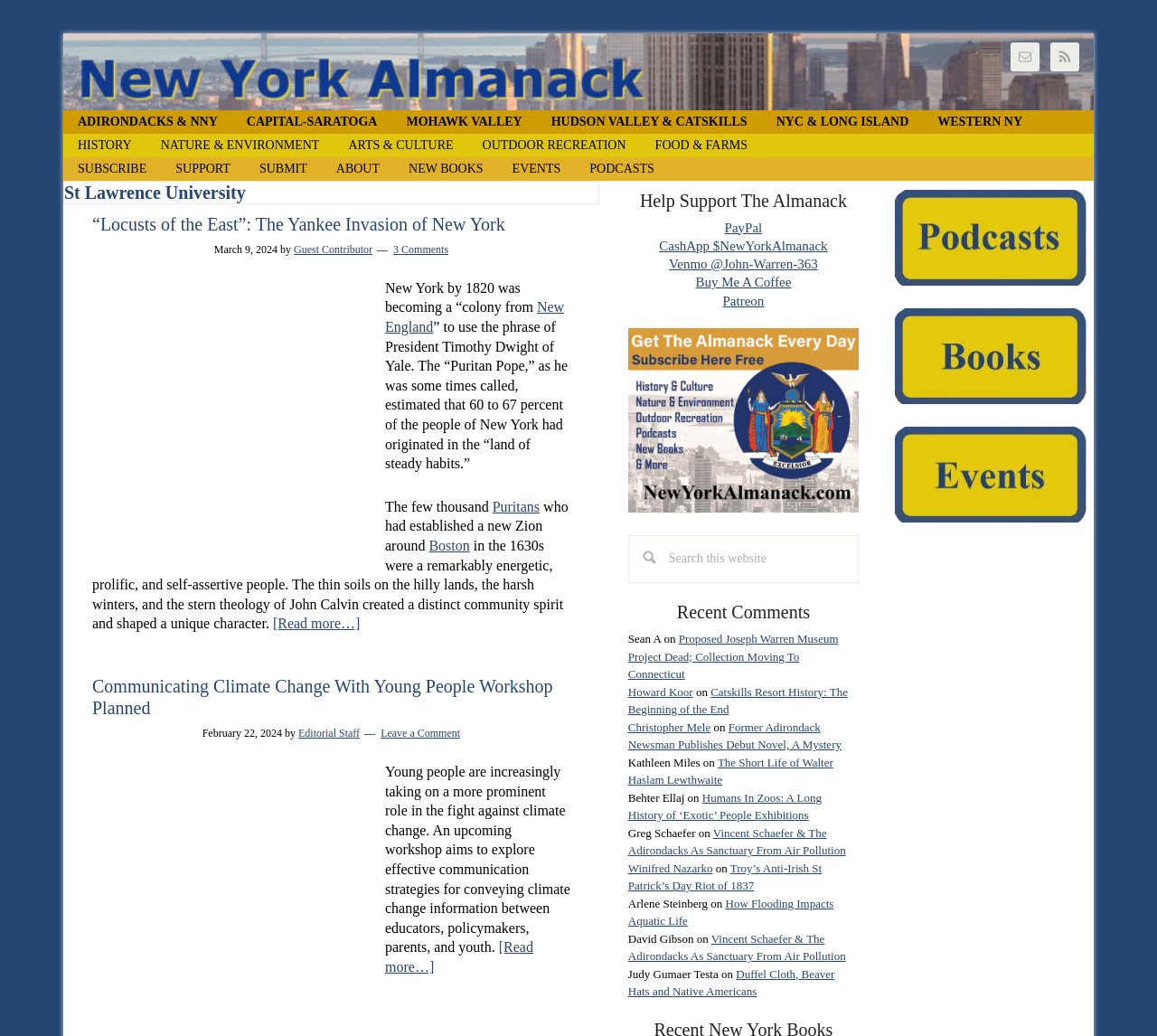Please identify the bounding box coordinates of the element's region that should be clicked to execute the following instruction: "Read more about 'Locusts of the East': The Yankee Invasion of New York". The bounding box coordinates must be four float numbers between 0 and 1, i.e., [left, top, right, bottom].

[0.265, 0.557, 0.34, 0.572]